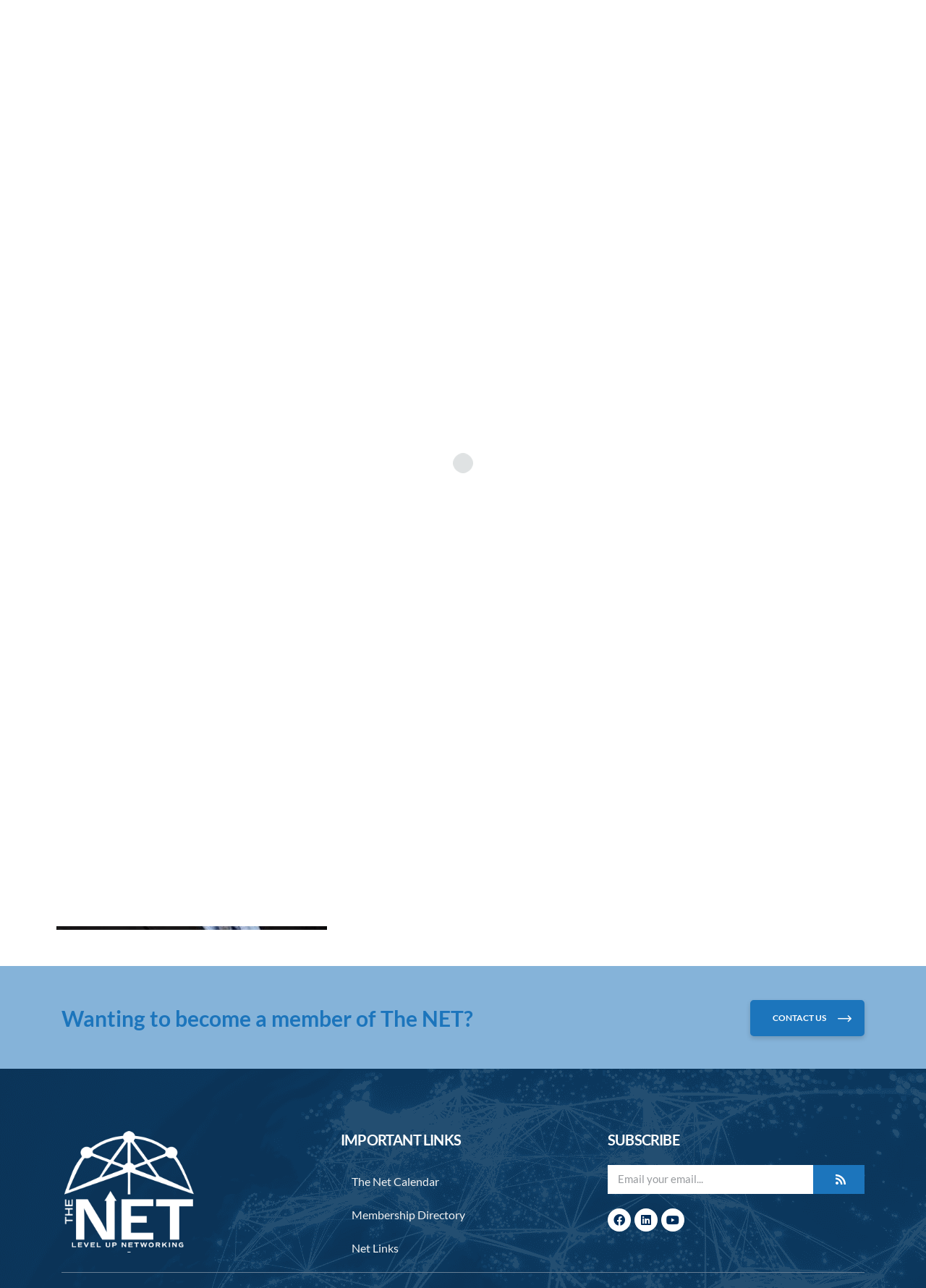Please examine the image and provide a detailed answer to the question: What is the name of the mortgage chair?

The name of the mortgage chair can be found in the heading element 'NEXA Mortgage – Patrick Morales' which is located at the top of the webpage.